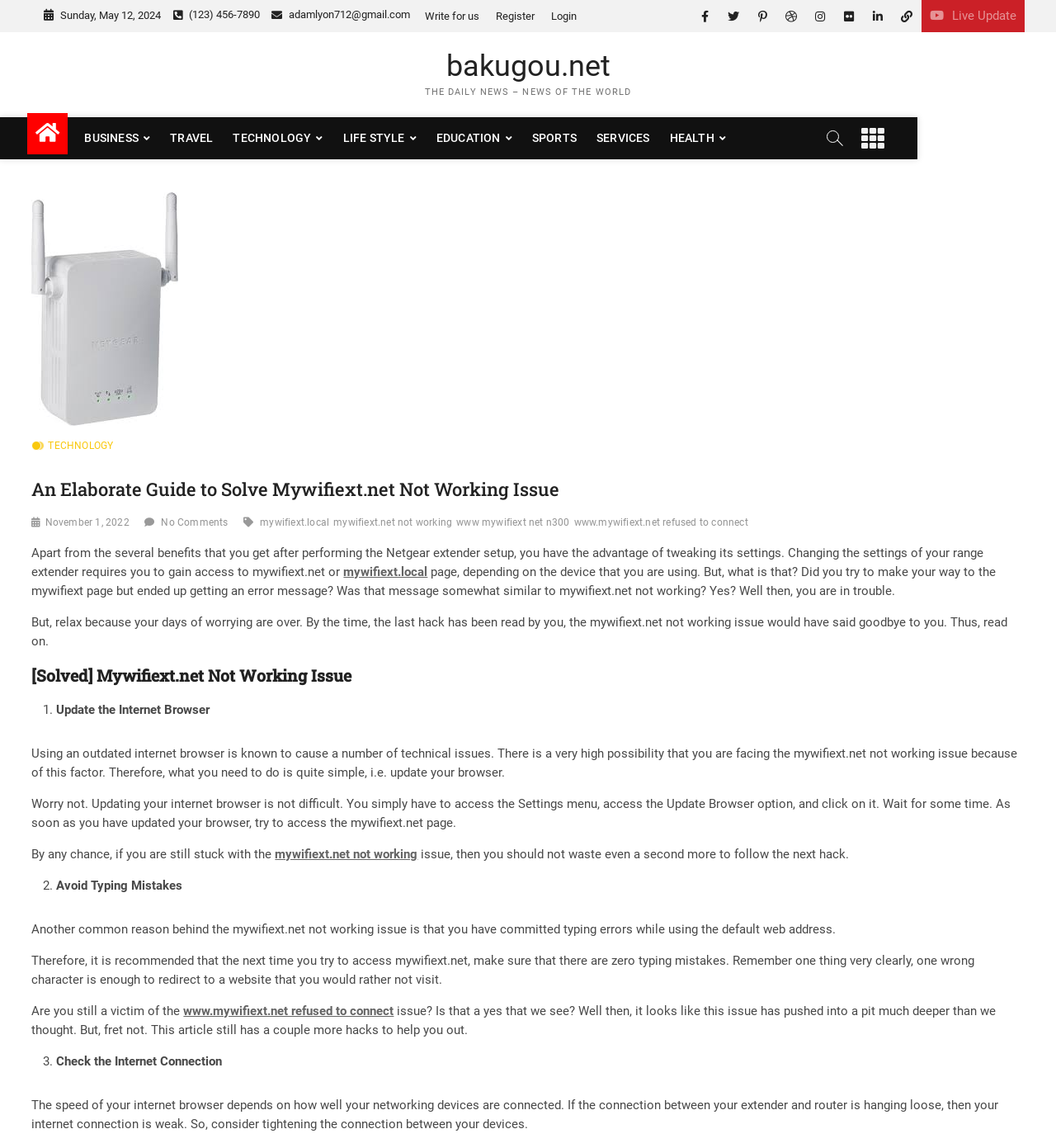How many hacks are provided in the article?
Look at the image and provide a detailed response to the question.

The article provides three hacks to solve the mywifiext.net not working issue. These hacks are listed as numbered points, and they include updating the internet browser, avoiding typing mistakes, and checking the internet connection.